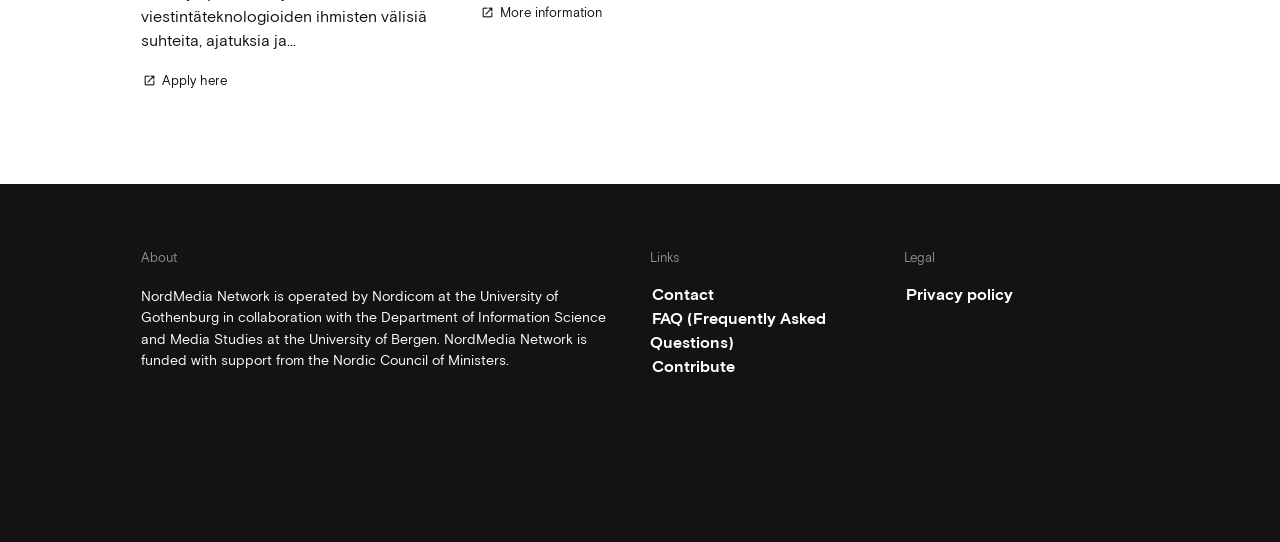Identify the coordinates of the bounding box for the element that must be clicked to accomplish the instruction: "View the privacy policy".

[0.706, 0.523, 0.793, 0.565]